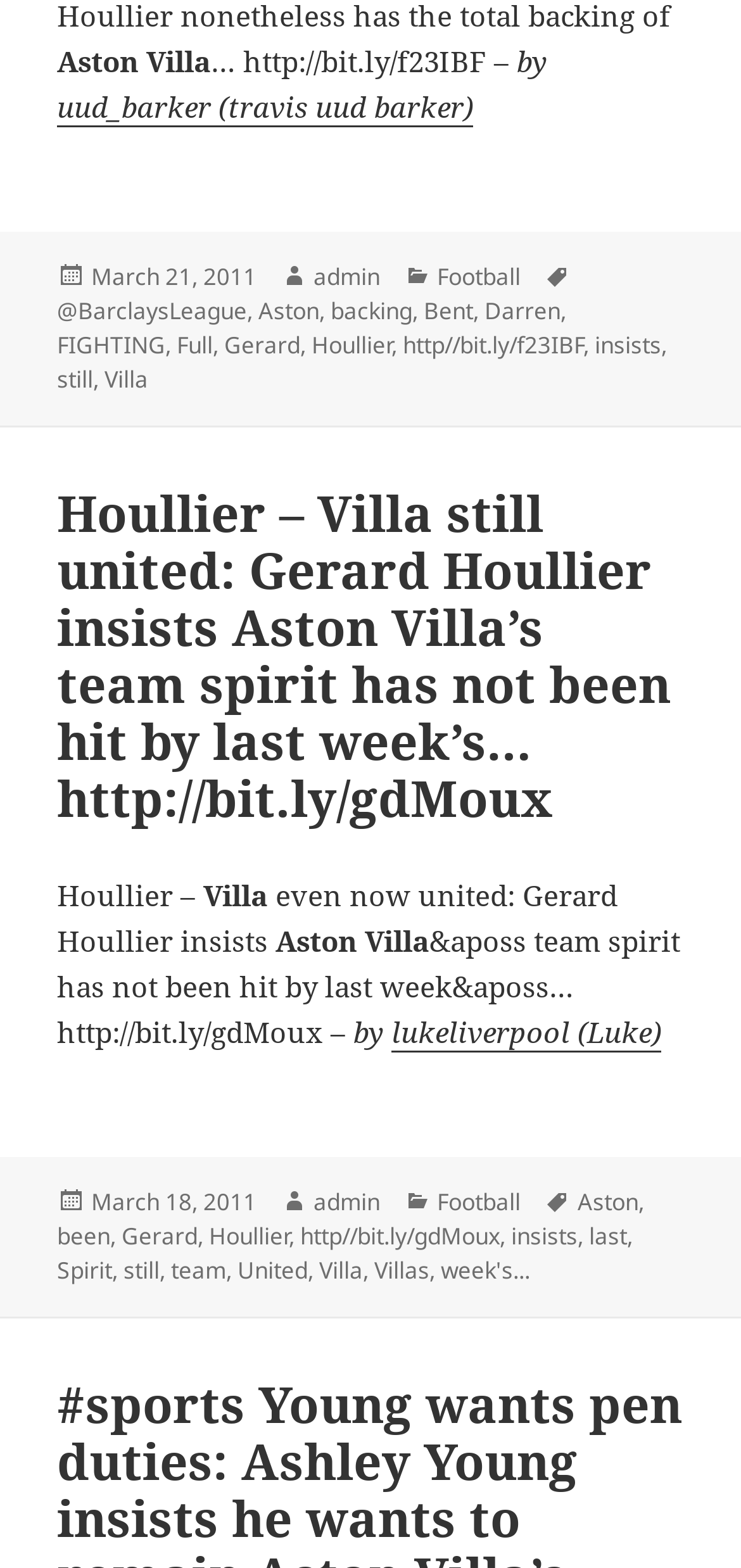Could you highlight the region that needs to be clicked to execute the instruction: "Click on the link to view the post"?

[0.077, 0.306, 0.905, 0.531]